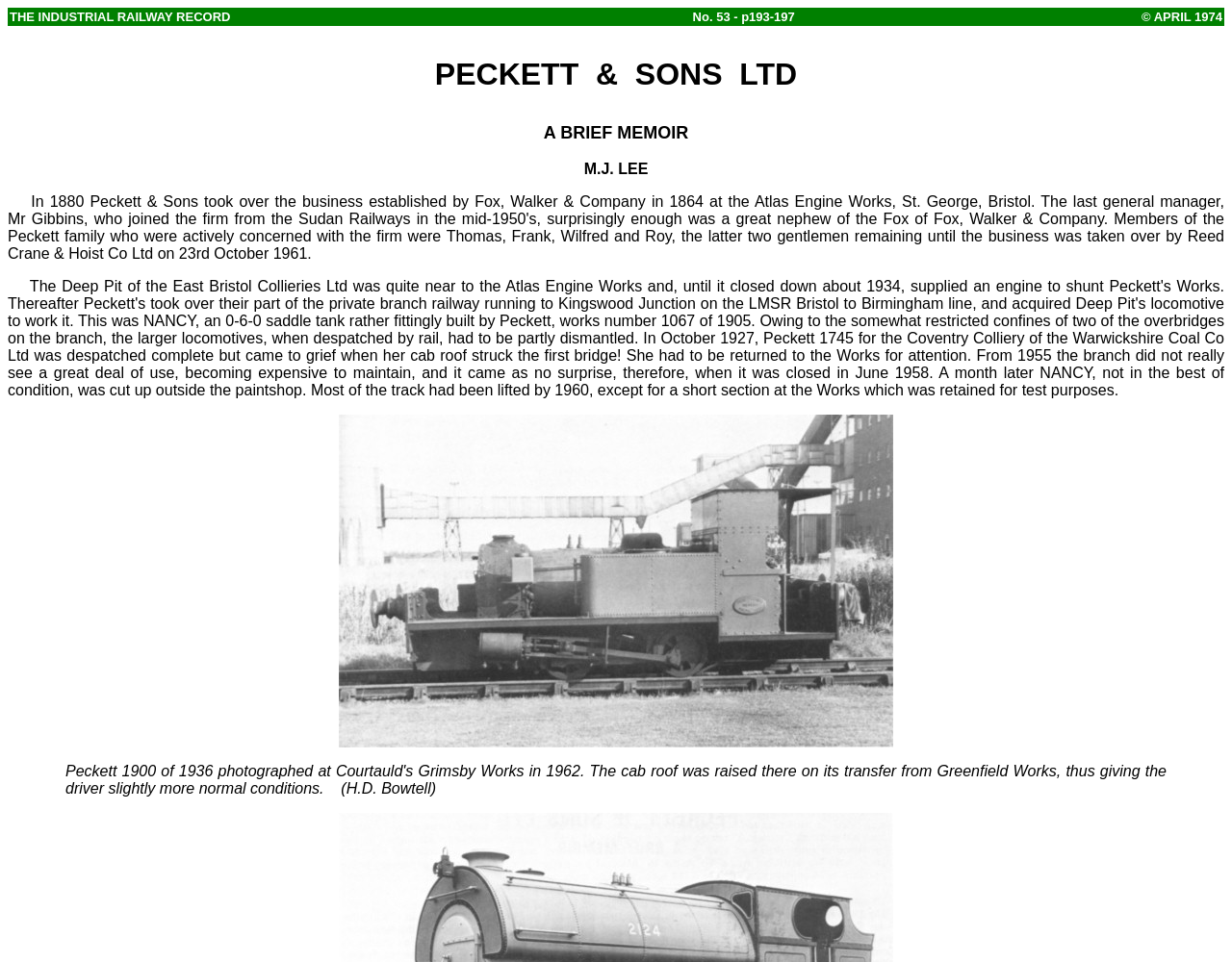Answer this question in one word or a short phrase: Who was the last general manager of Peckett & Sons?

Mr. H.D. Bowtell